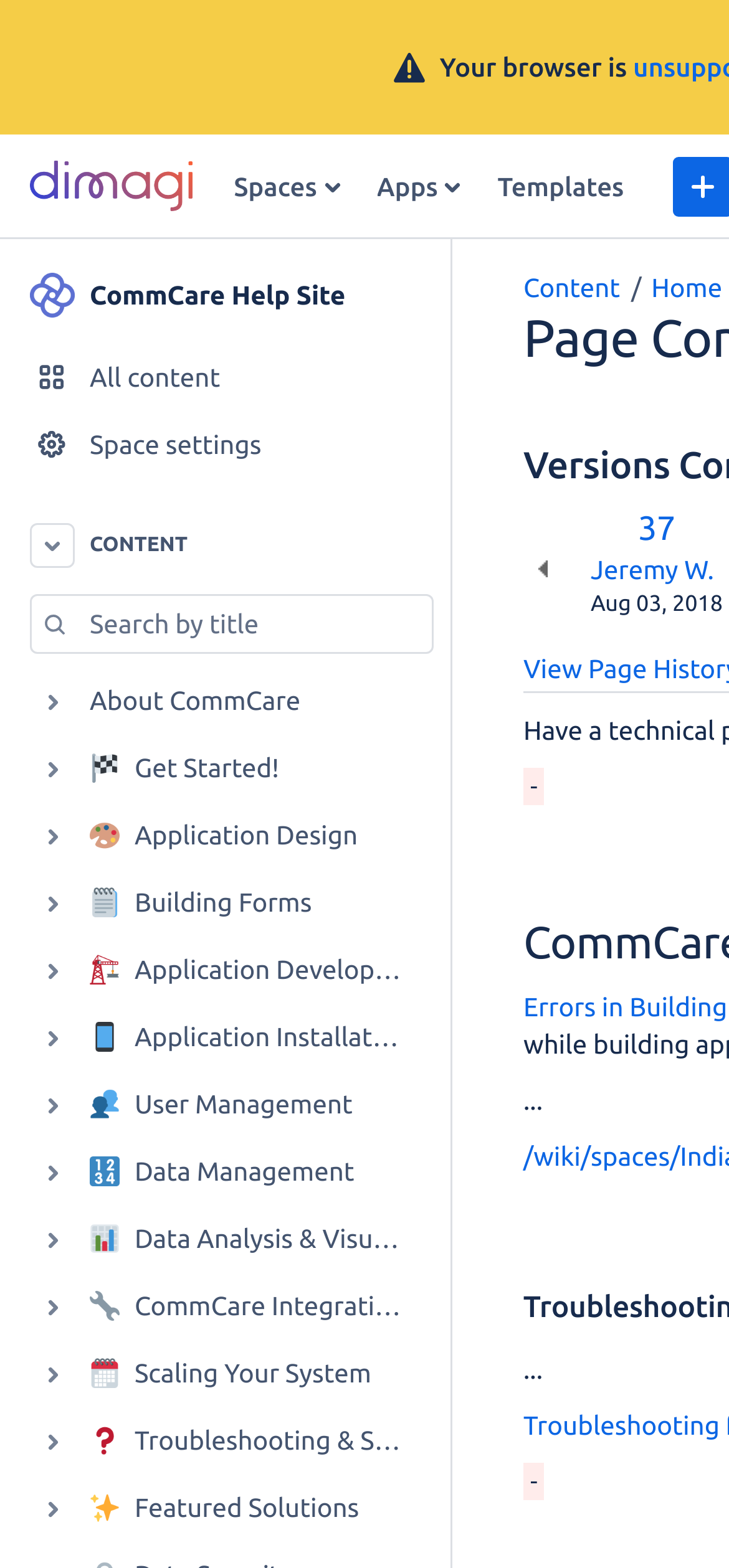Find the bounding box of the web element that fits this description: "ABOUT".

None